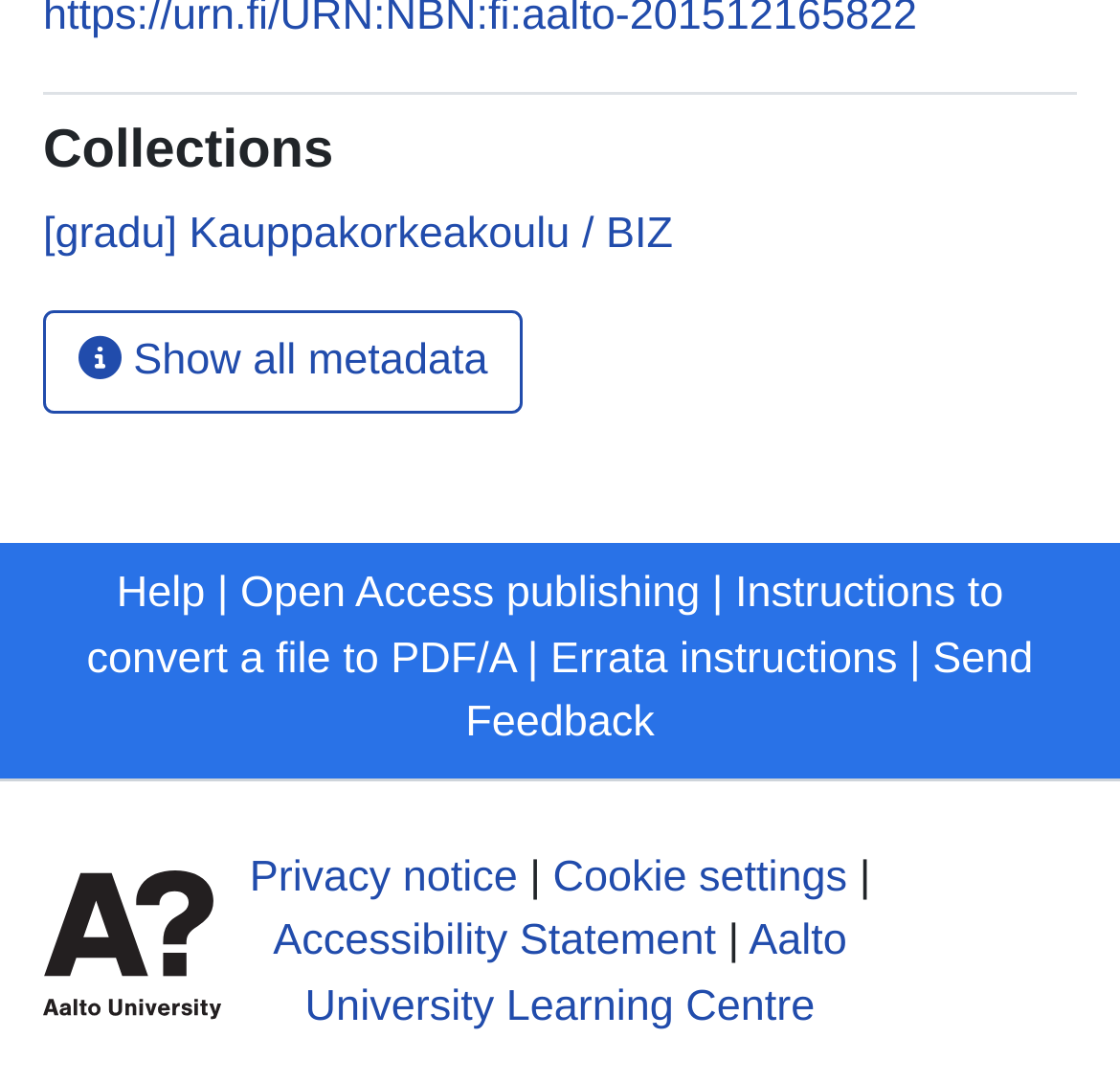What is the topic of the link next to 'Help'?
Please use the image to provide a one-word or short phrase answer.

Open Access publishing